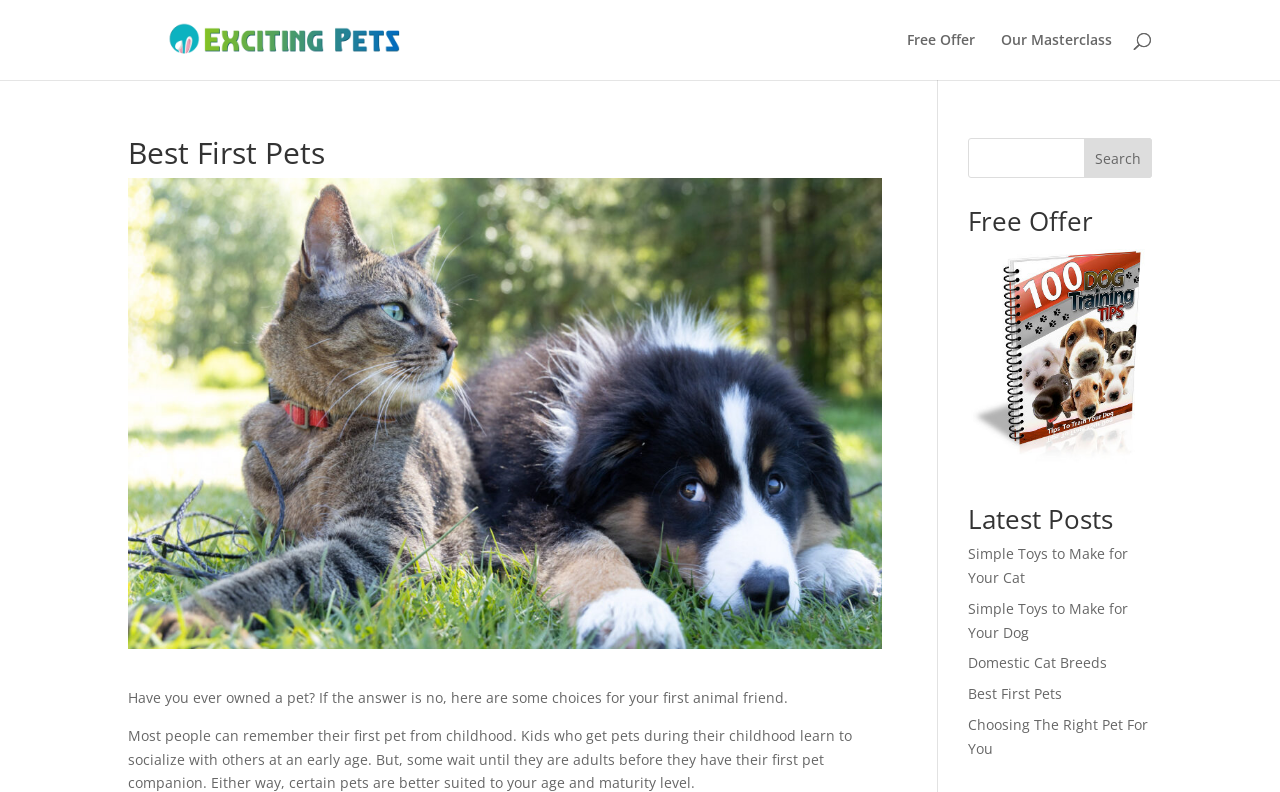What type of content is listed under 'Latest Posts'?
Using the picture, provide a one-word or short phrase answer.

Pet care articles